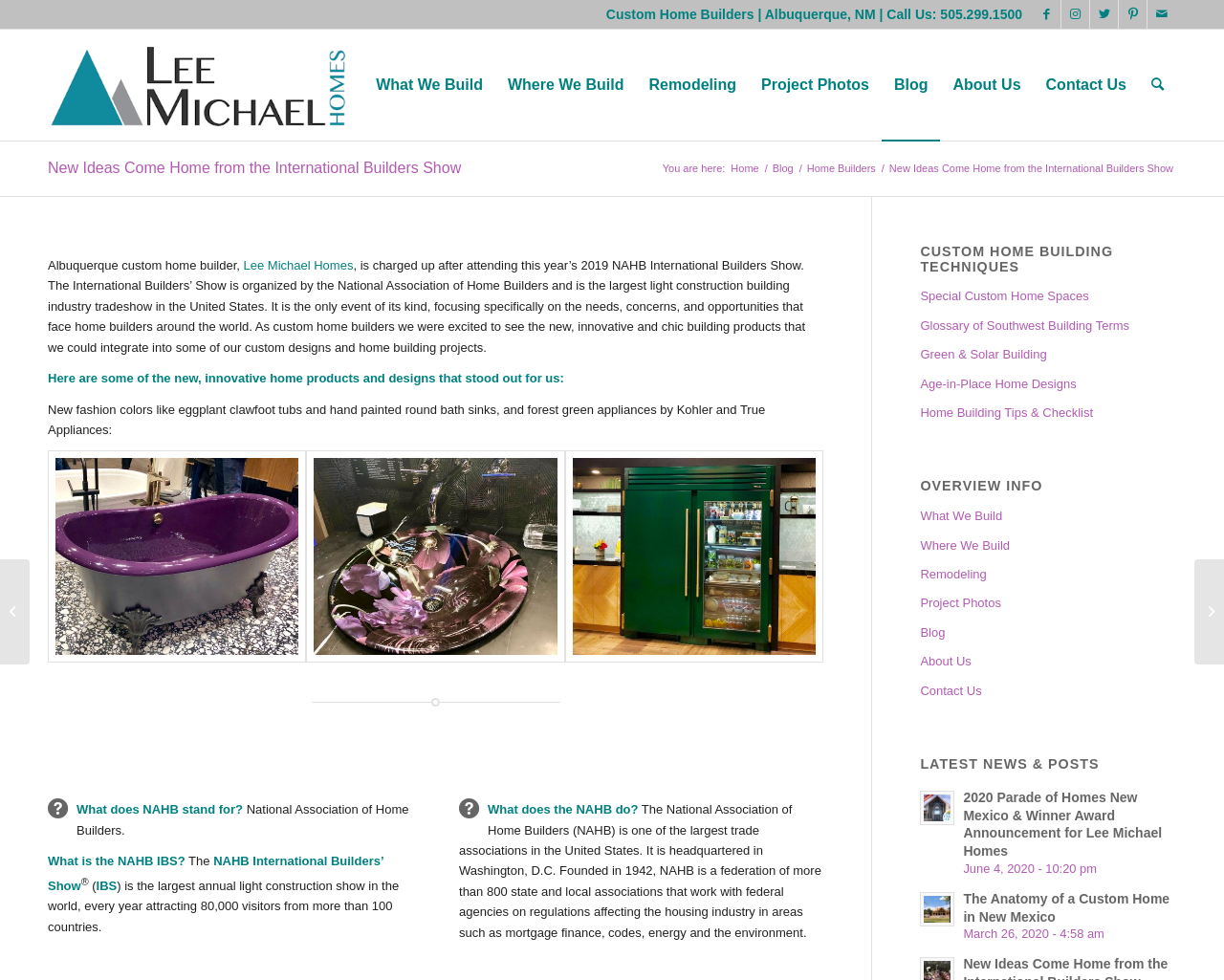Find the bounding box coordinates of the area that needs to be clicked in order to achieve the following instruction: "Visit the 'Blog' page". The coordinates should be specified as four float numbers between 0 and 1, i.e., [left, top, right, bottom].

[0.72, 0.03, 0.768, 0.143]